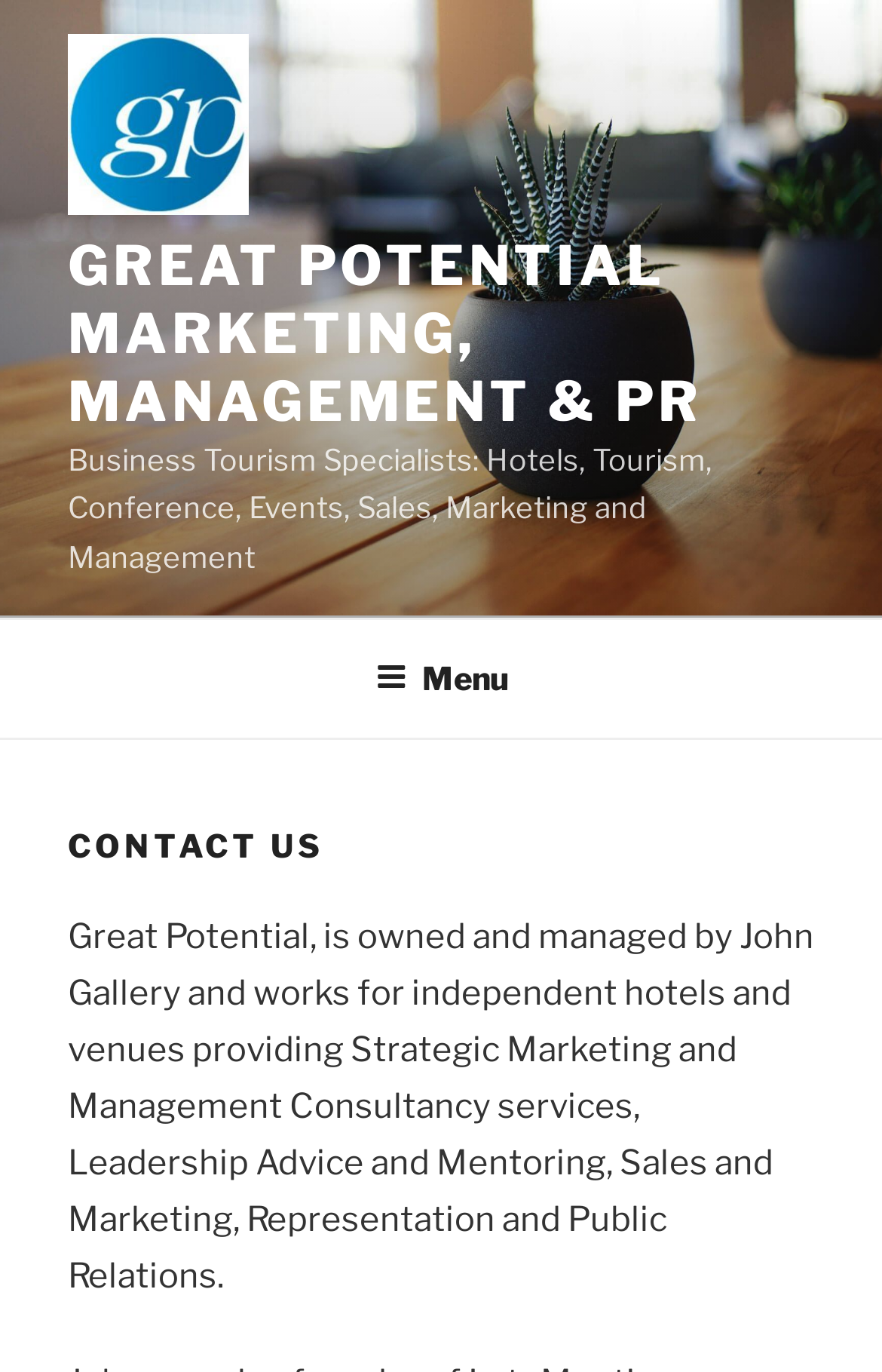What services does the company provide?
Using the image, provide a detailed and thorough answer to the question.

The company provides Strategic Marketing and Management Consultancy services, which is mentioned in the StaticText element 'Great Potential, is owned and managed by John Gallery and works for independent hotels and venues providing Strategic Marketing and Management Consultancy services, Leadership Advice and Mentoring, Sales and Marketing, Representation and Public Relations.'